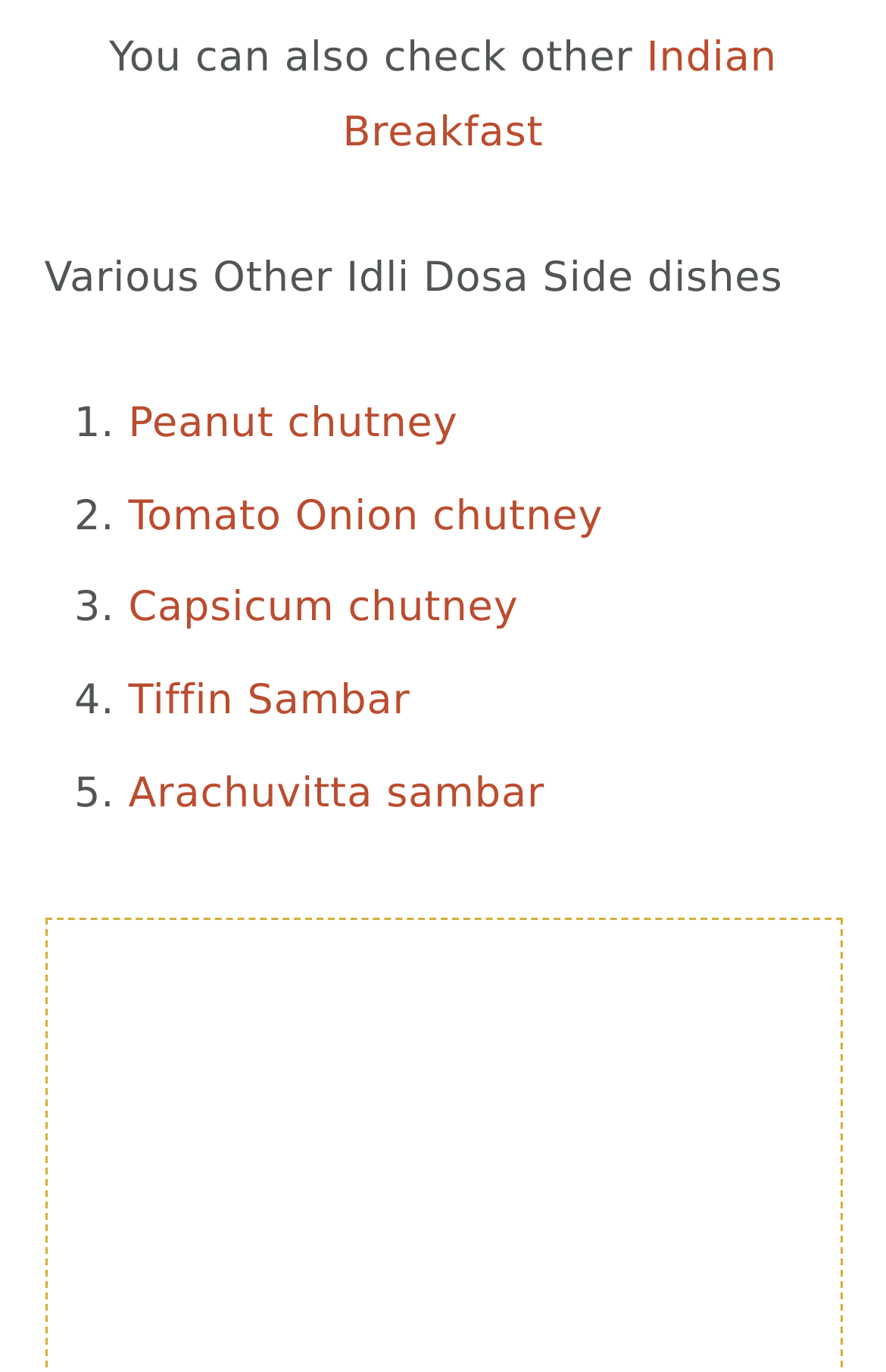What is the first idli dosa side dish listed?
Your answer should be a single word or phrase derived from the screenshot.

Peanut chutney